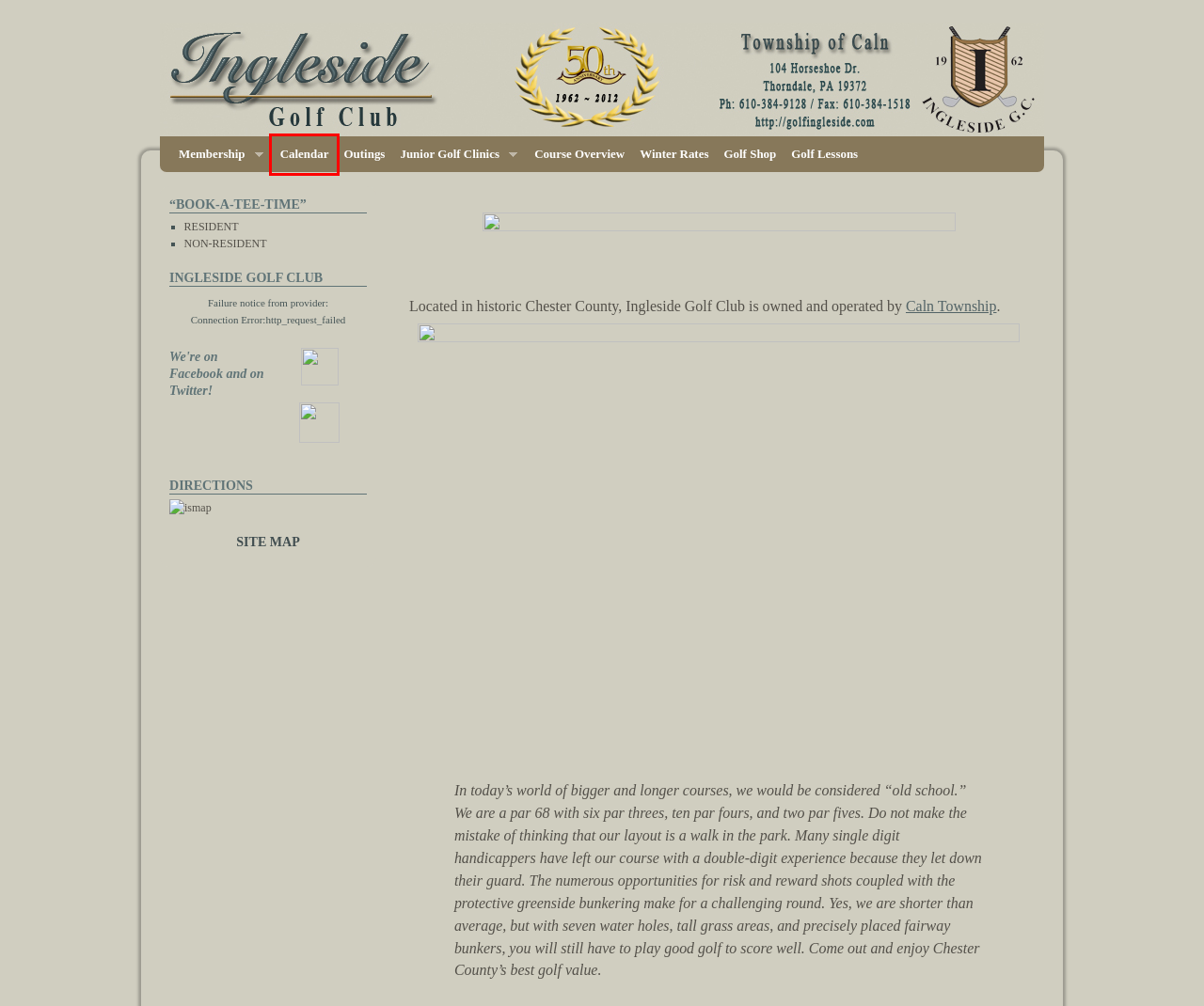You are provided with a screenshot of a webpage that includes a red rectangle bounding box. Please choose the most appropriate webpage description that matches the new webpage after clicking the element within the red bounding box. Here are the candidates:
A. Golf Shop |
B. Golf Lessons |
C. Calendar |
D. Membership |
E. Outings |
F. Course Overview  |
G. Junior Golf Clinics |
H. Winter Rates |

C